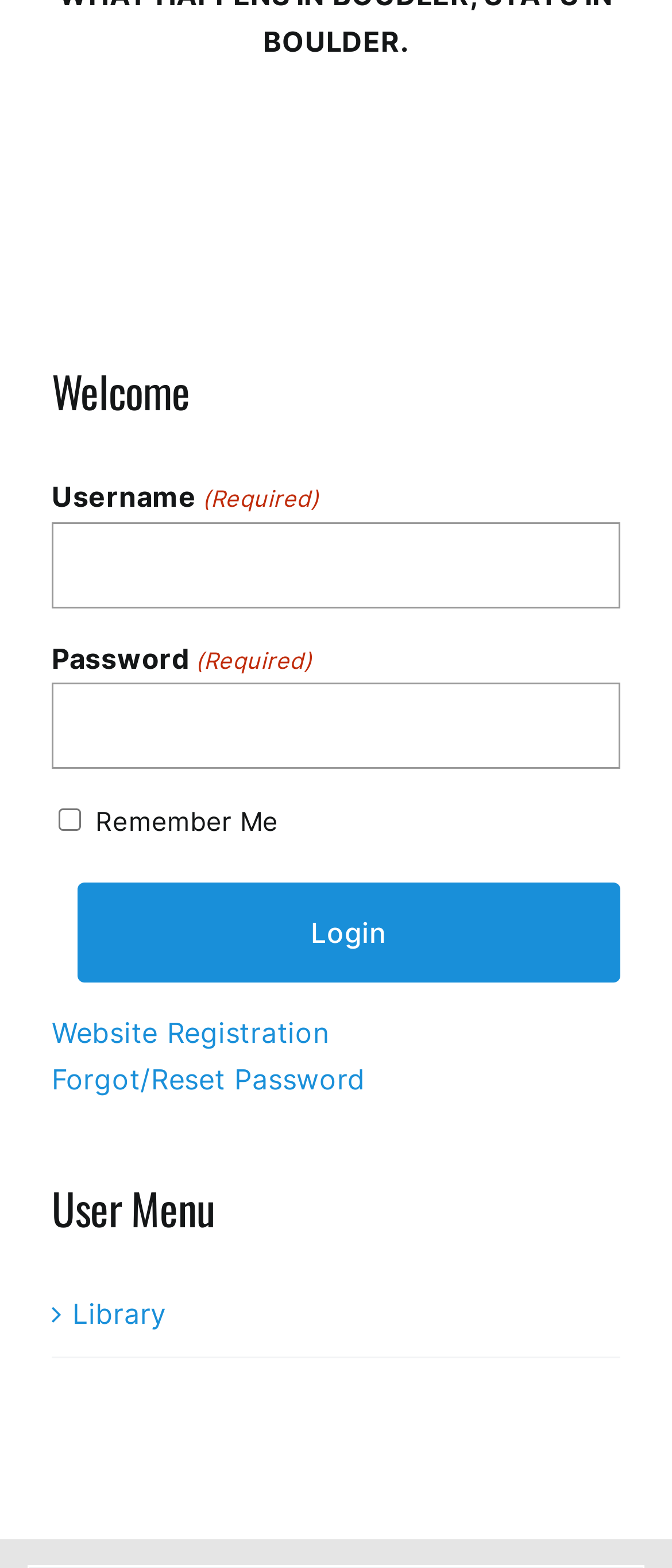Locate the bounding box of the UI element with the following description: "Menu".

None